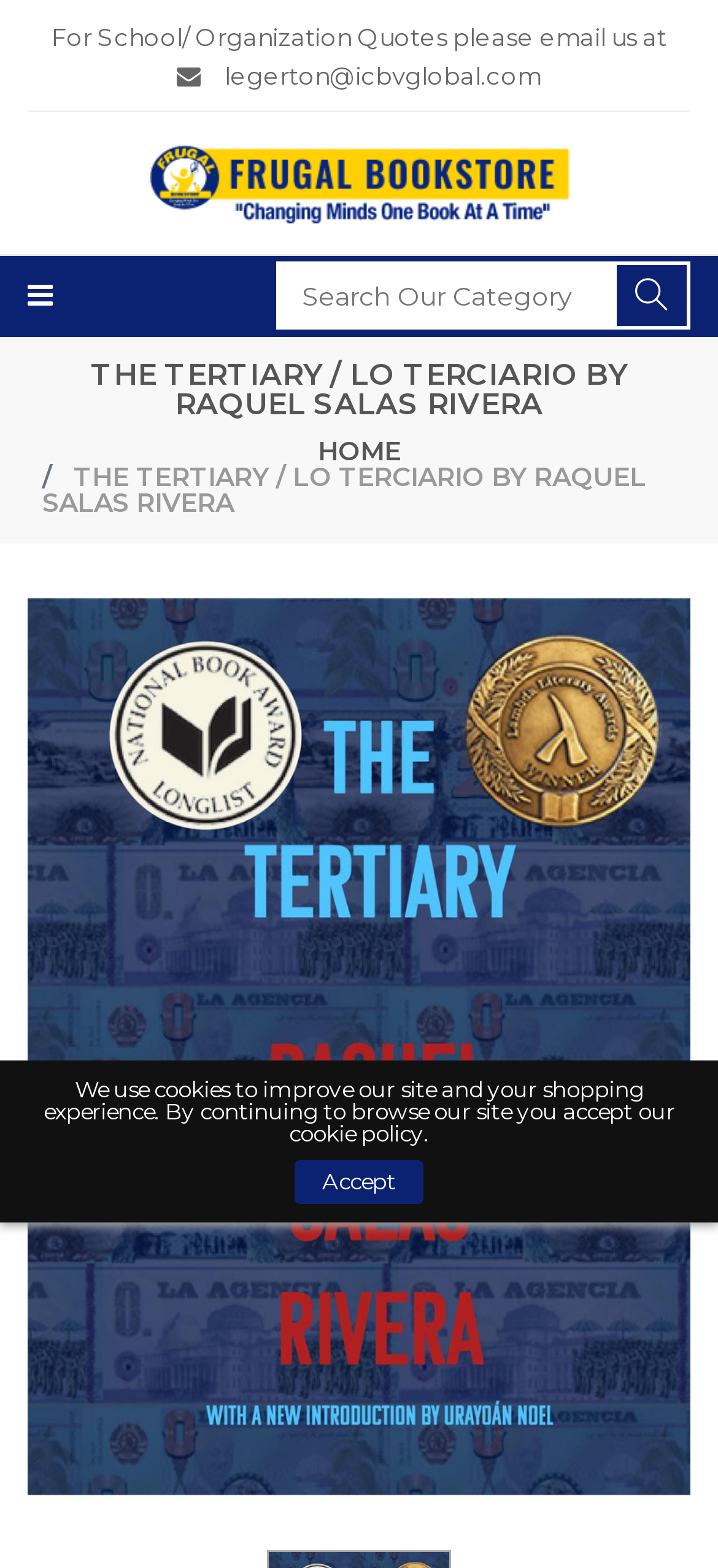Write an elaborate caption that captures the essence of the webpage.

The webpage is about the book "The Tertiary / Lo Terciario" by Raquel Salas Rivera, with a focus on poetry and LGBTQIA studies. At the top of the page, there is a notification about the use of cookies, with an "Accept" button to the right. Below this, there is a section with contact information for school or organization quotes, including an email address.

To the left of the page, there is a logo for Frugal Bookstore, which is also a link. Above this, there is a search bar with a magnifying glass icon on the right. The search bar is labeled "Search Our Category".

The main content of the page is headed by a large title, "THE TERTIARY / LO TERCIARIO BY RAQUEL SALAS RIVERA", which is followed by a breadcrumb navigation menu. The navigation menu includes a link to the "HOME" page.

Below the title and navigation menu, there is a large image of the book cover, which takes up most of the page. The image is centered, with a small amount of whitespace around it.